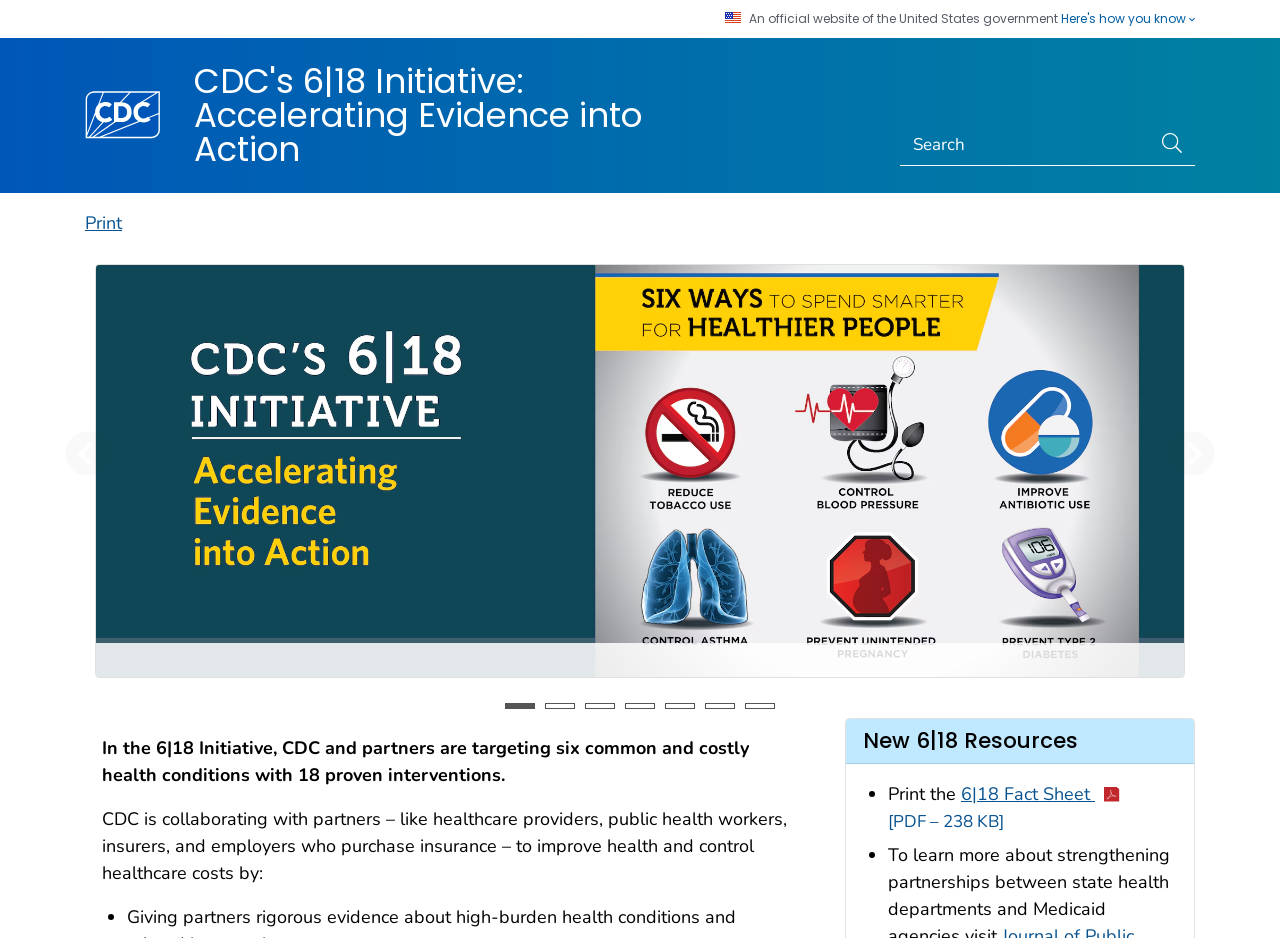Please identify the primary heading on the webpage and return its text.

CDC's 6|18 Initiative: Accelerating Evidence into Action